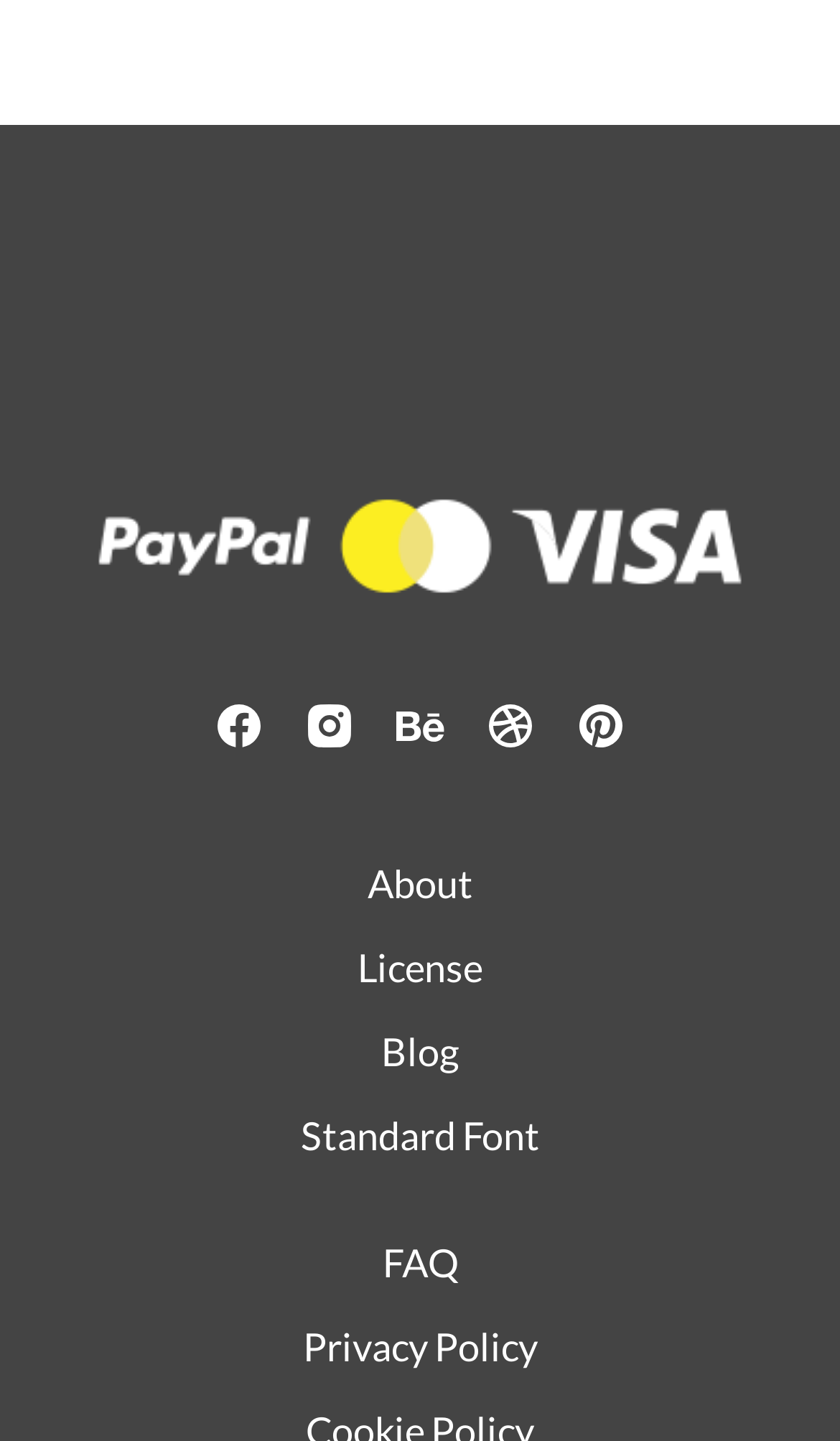Extract the bounding box for the UI element that matches this description: "FAQ".

[0.455, 0.86, 0.545, 0.893]